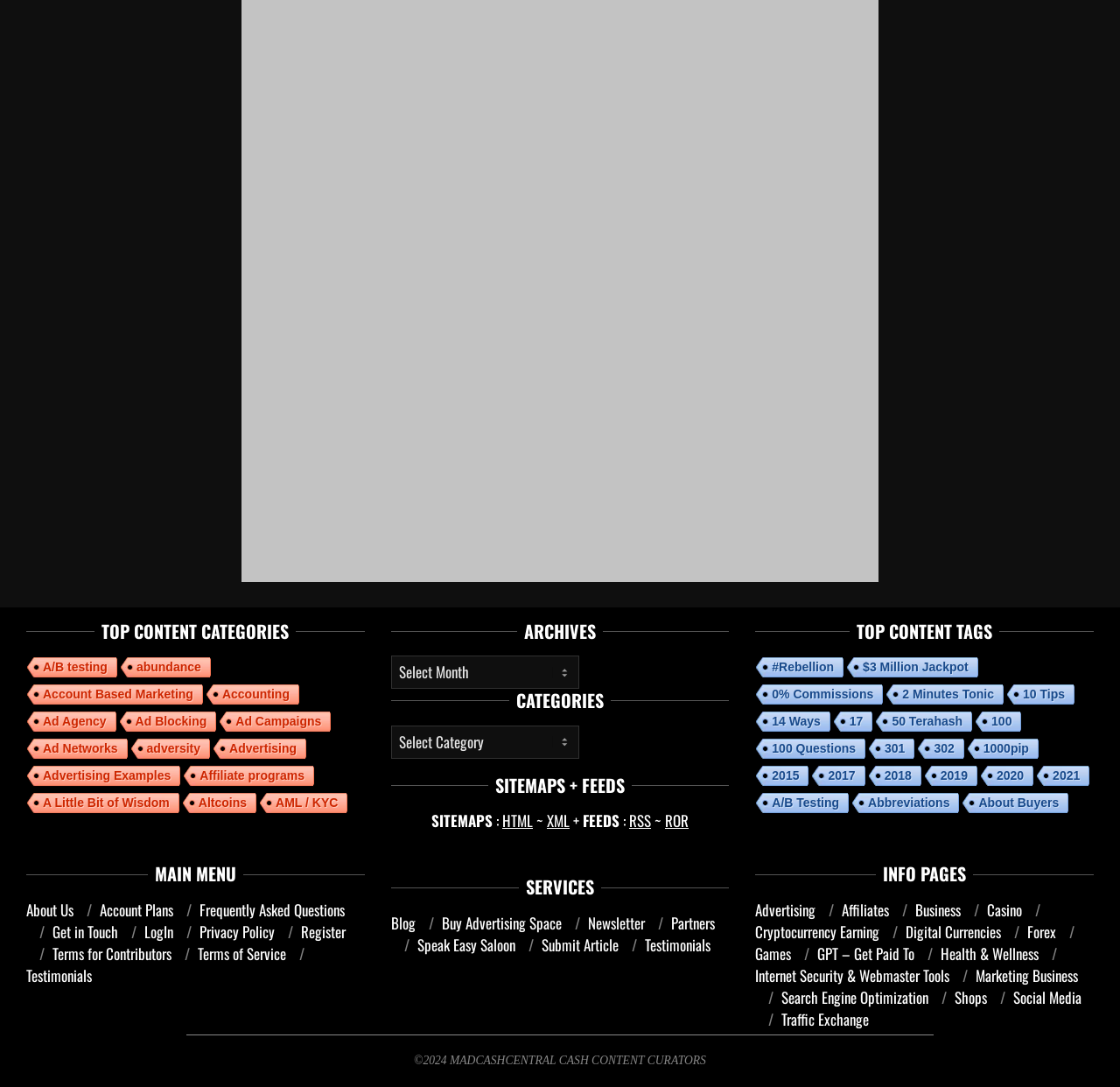Determine the bounding box coordinates for the area you should click to complete the following instruction: "Click on Submit Article".

[0.483, 0.859, 0.552, 0.879]